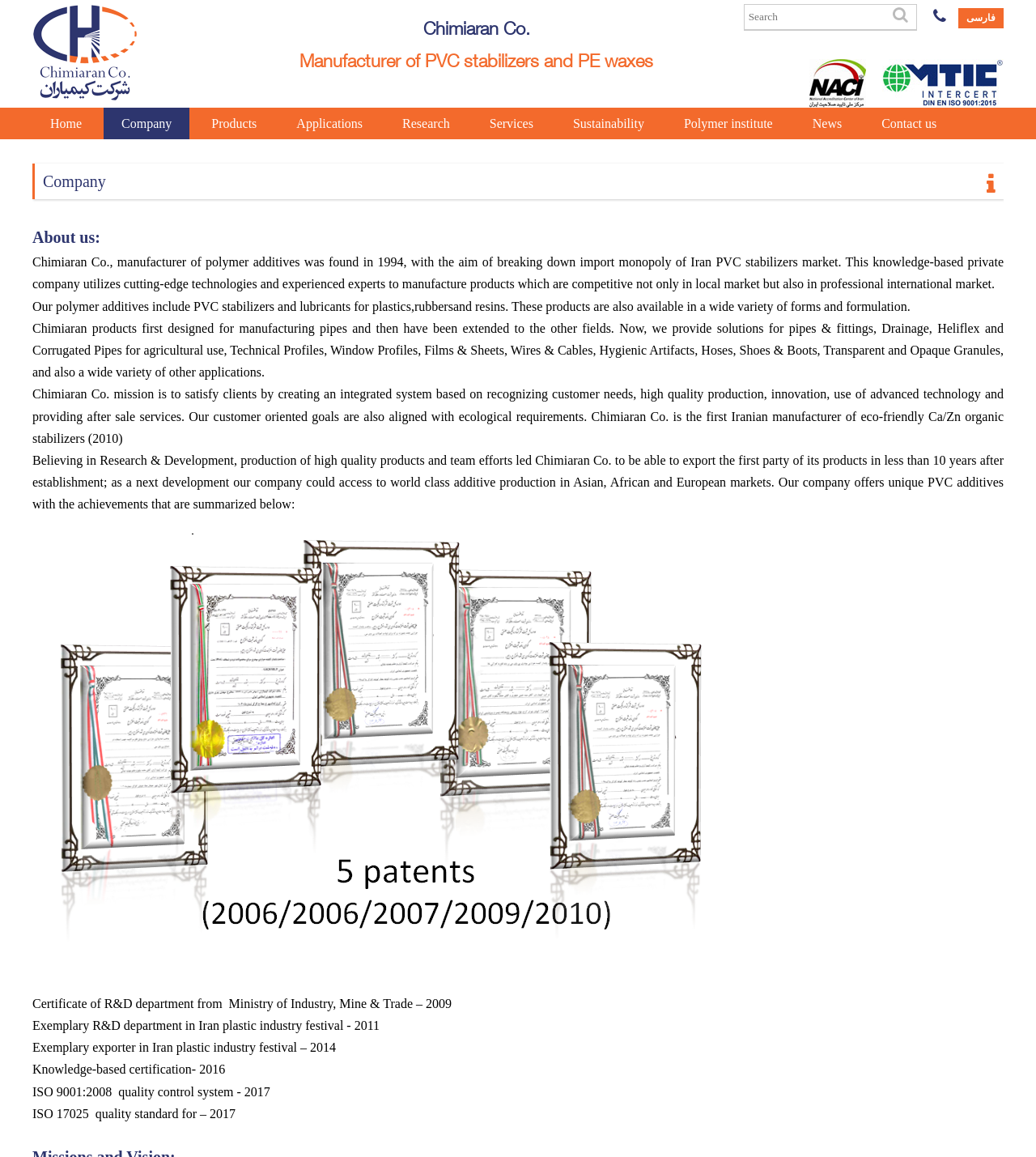What is the headline of the webpage?

Chimiaran Co.
Manufacturer of PVC stabilizers and PE waxes